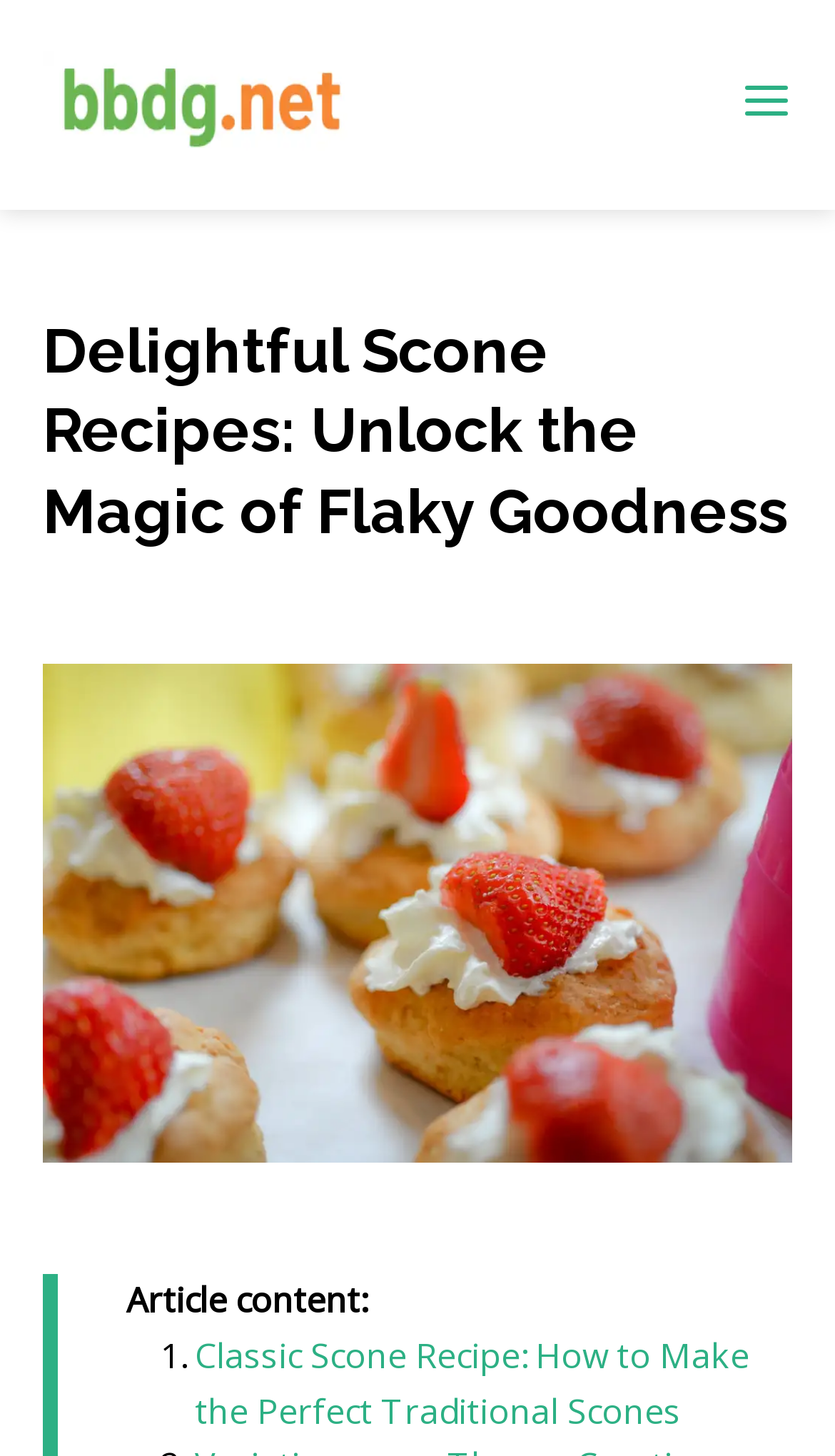Give an extensive and precise description of the webpage.

The webpage is about delightful scone recipes, featuring various options and expert tips for baking the perfect scone. At the top left corner, there is a link to "bbdg.net" accompanied by a small image. On the top right corner, there is a button with an image inside. 

Below the top section, a prominent heading "Delightful Scone Recipes: Unlock the Magic of Flaky Goodness" is displayed, spanning almost the entire width of the page. 

Underneath the heading, a large image related to "Scone Recipes" takes up most of the page's width. 

Further down, an "Article content" section is introduced, followed by a list of articles or recipes. The first item on the list is a link to "Classic Scone Recipe: How to Make the Perfect Traditional Scones", marked with a "1." list marker.